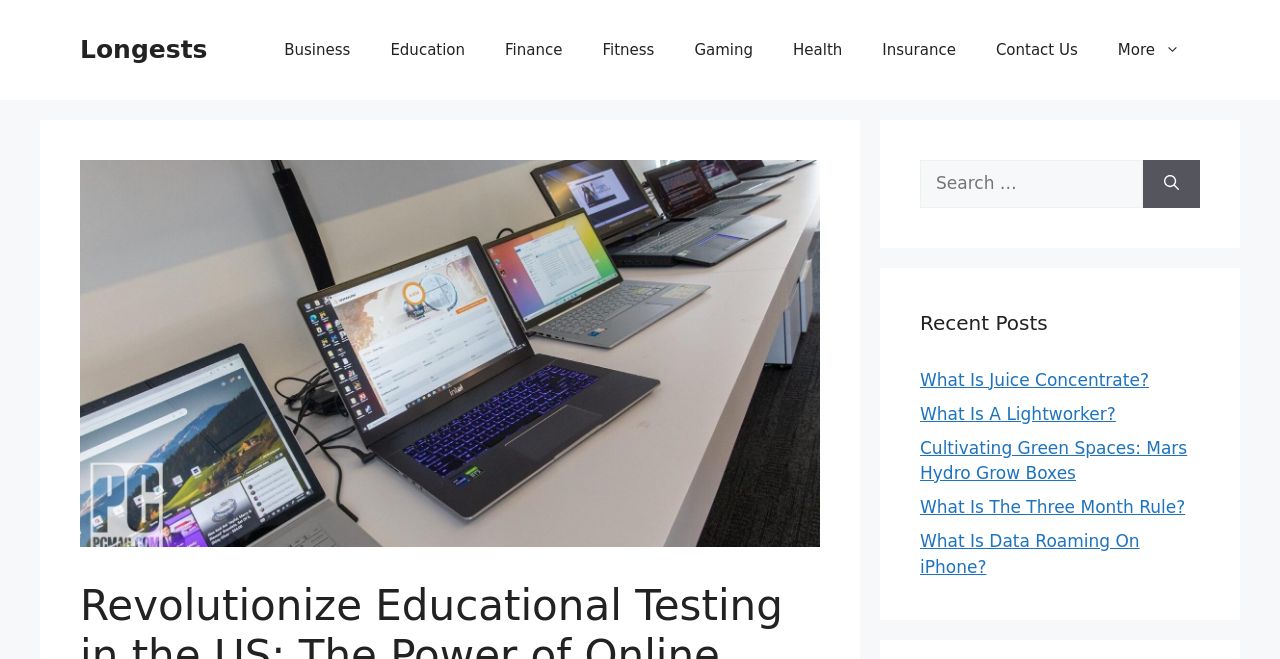What type of links are listed in the navigation menu?
Answer the question with as much detail as possible.

The navigation menu is located below the banner and contains links to various categories such as Business, Education, Finance, Fitness, Gaming, Health, Insurance, and More. These links likely lead to different sections of the website.